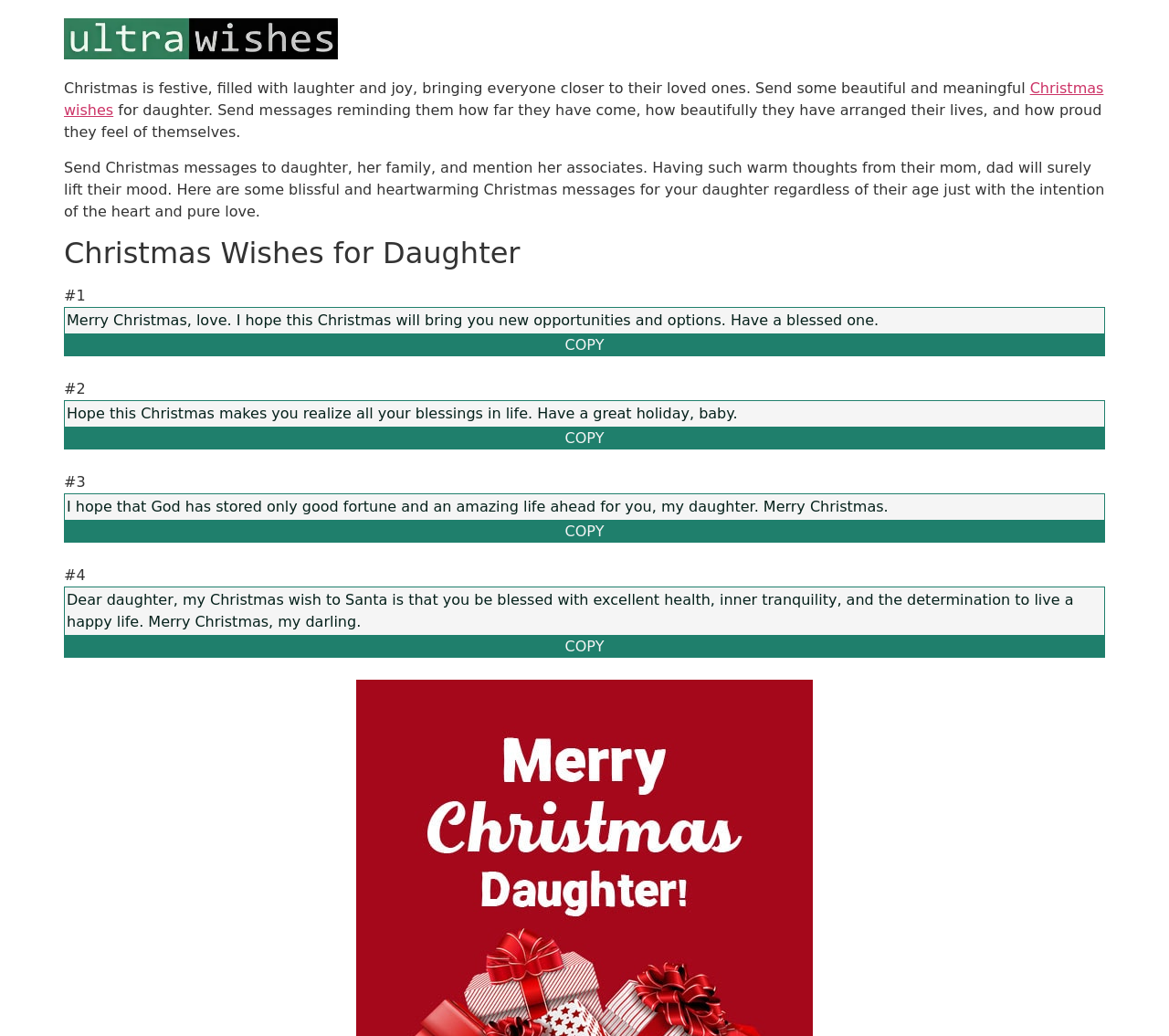Determine the bounding box coordinates of the UI element that matches the following description: "alt="ultrawishes_logo"". The coordinates should be four float numbers between 0 and 1 in the format [left, top, right, bottom].

[0.055, 0.018, 0.289, 0.058]